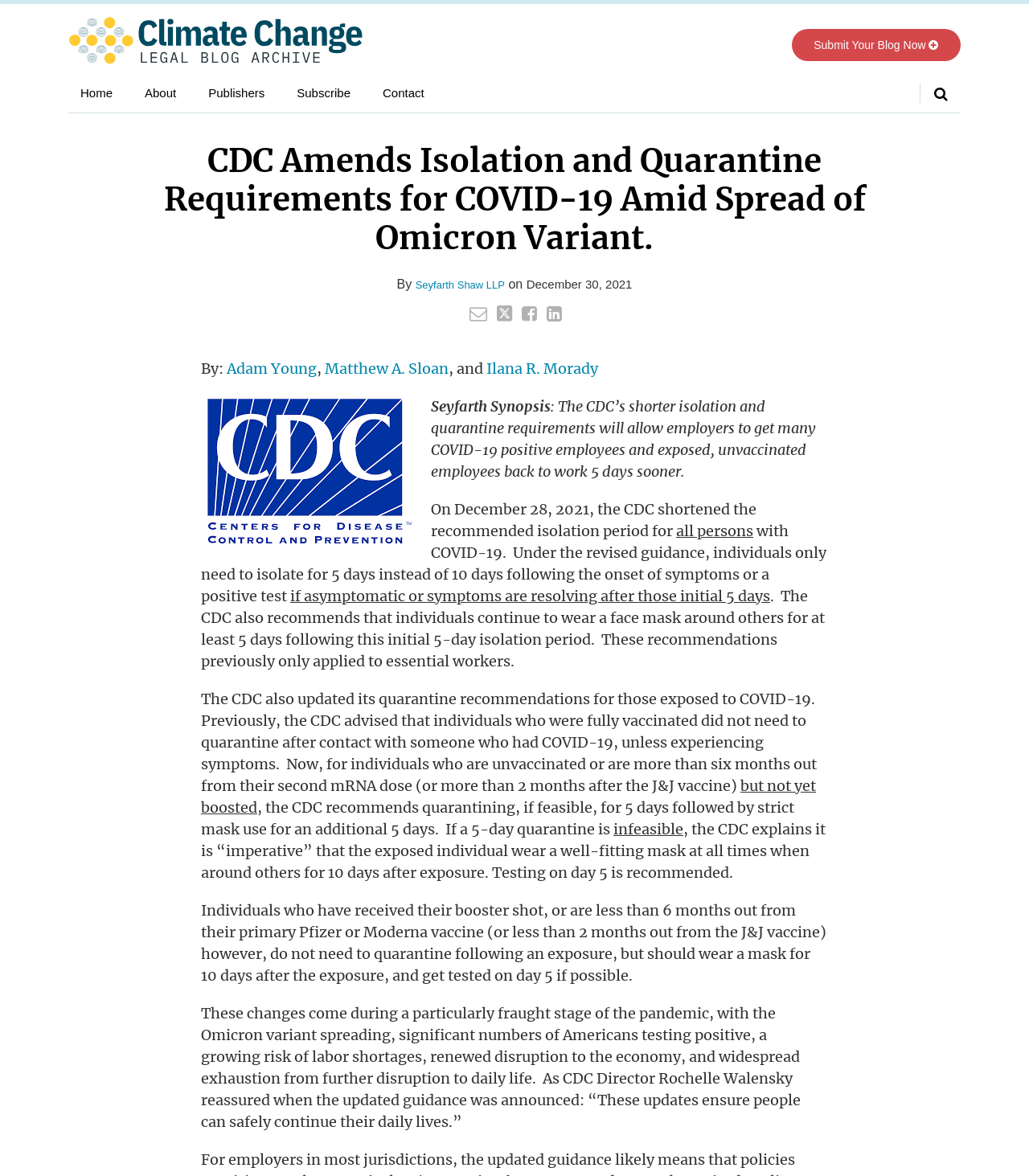Please locate the bounding box coordinates of the region I need to click to follow this instruction: "Click the 'Home' link".

[0.755, 0.038, 0.789, 0.054]